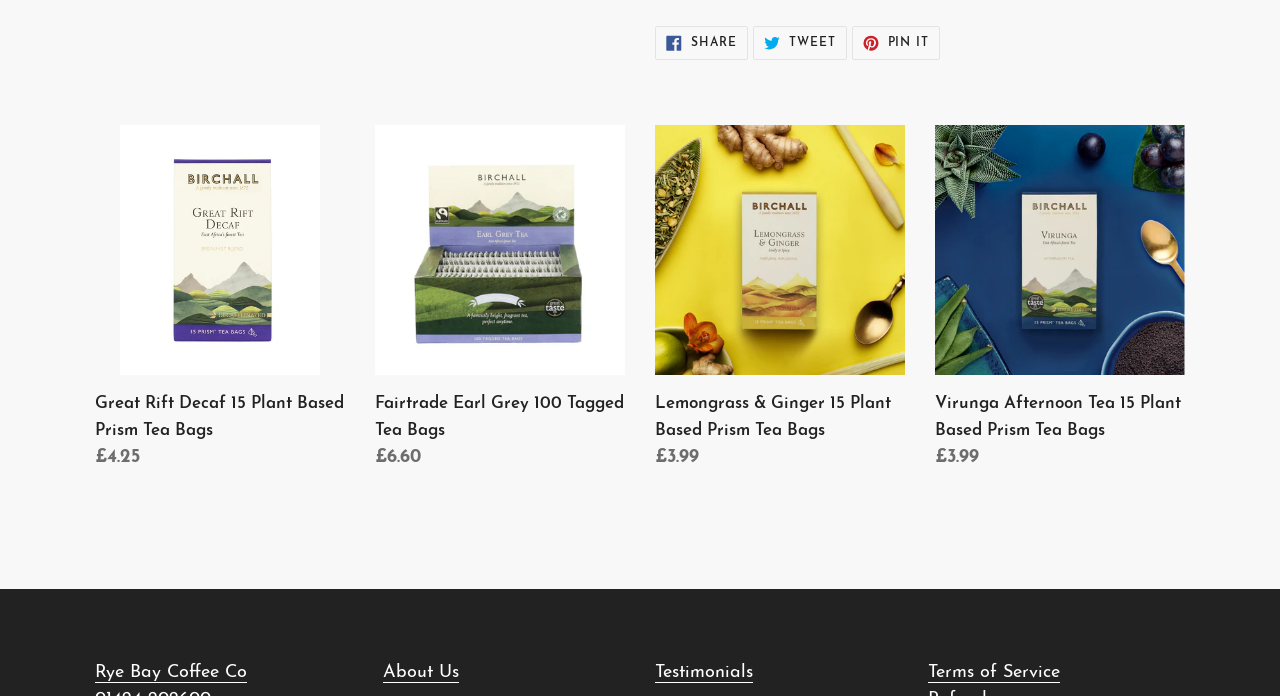What is the price of Fairtrade Earl Grey tea?
Provide an in-depth and detailed answer to the question.

I found the link 'Fairtrade Earl Grey 100 Tagged Tea Bags' and its corresponding description list, which contains the static text 'Regular price' and '£6.60'. Therefore, the price of Fairtrade Earl Grey tea is £6.60.